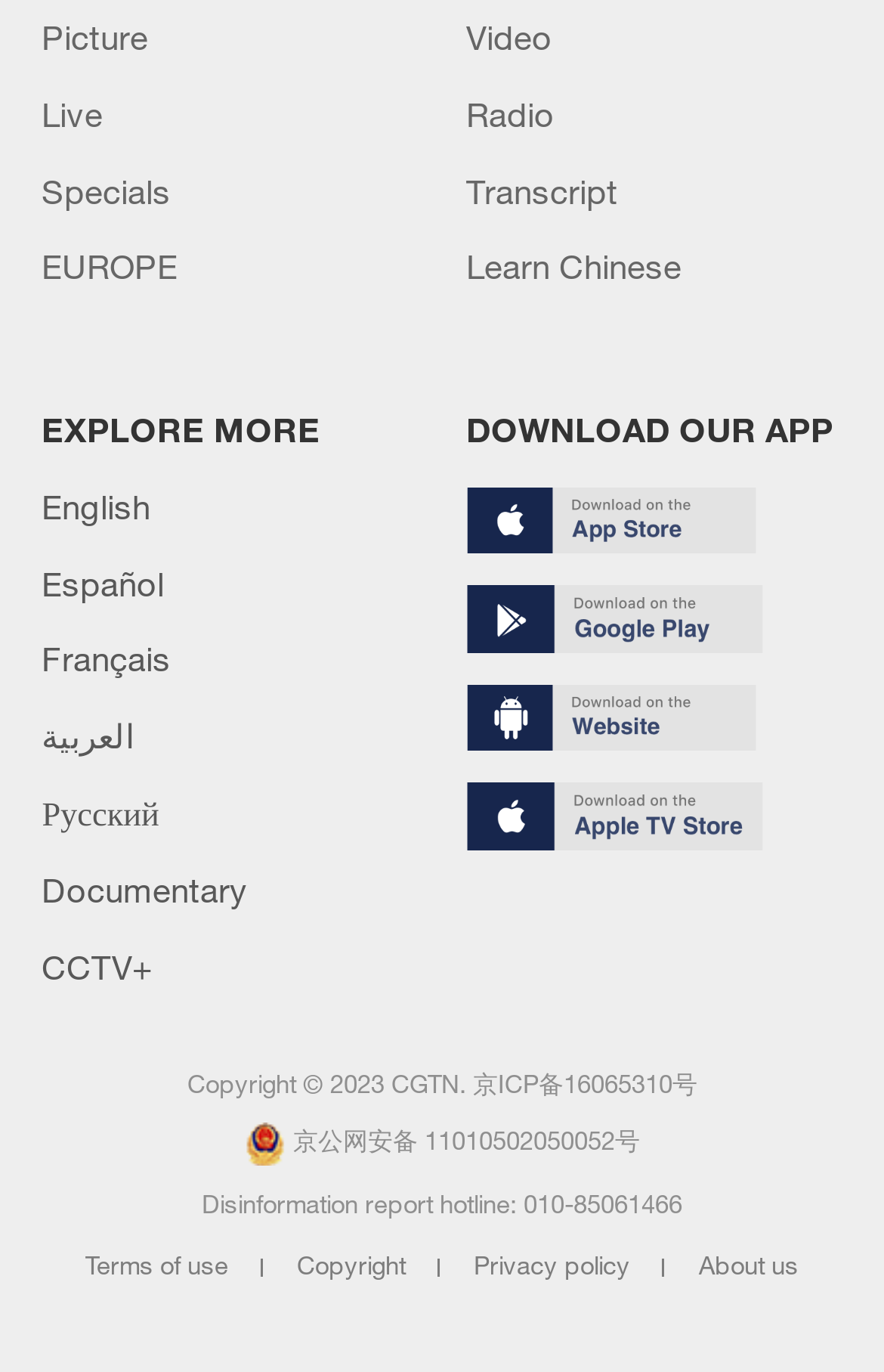Using the information in the image, give a detailed answer to the following question: What is the name of the app to be downloaded?

I found the text 'DOWNLOAD OUR APP' on the webpage, and based on the context, I inferred that the app to be downloaded is likely to be CGTN, which is the name of the website.